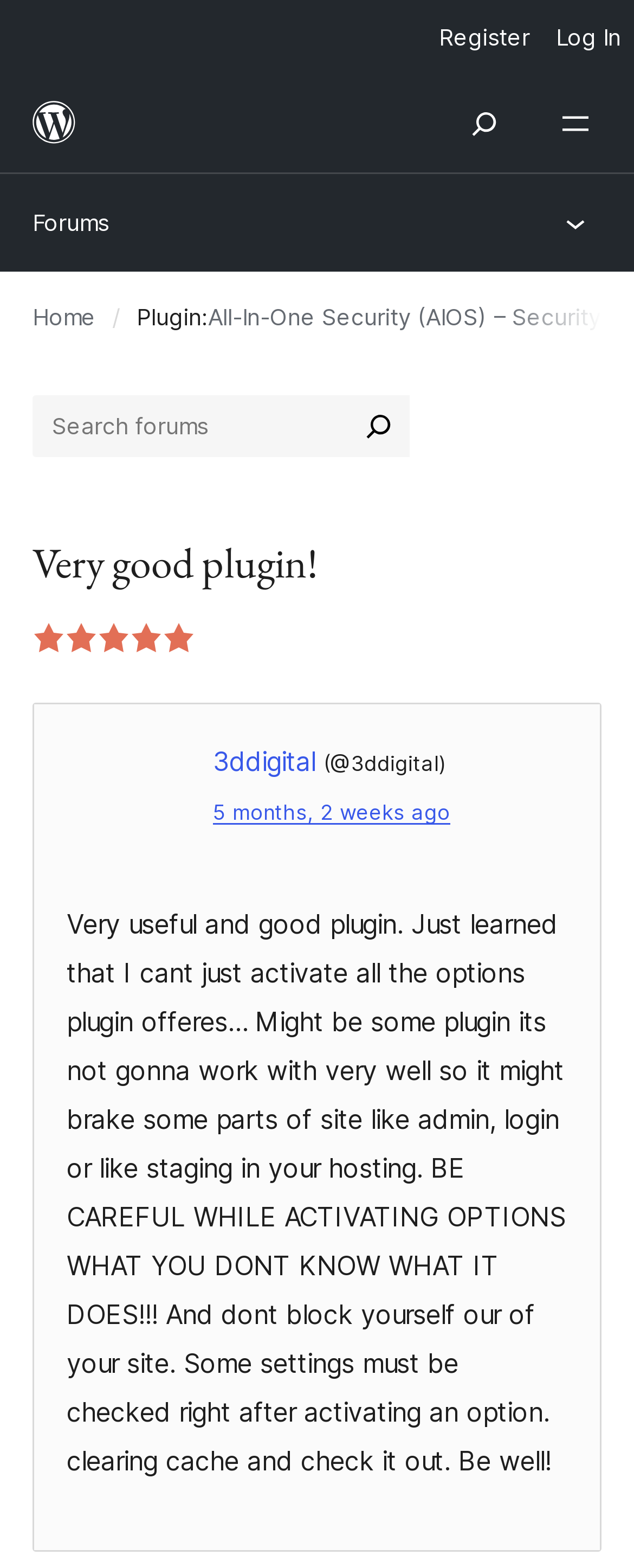Who wrote the review?
Carefully examine the image and provide a detailed answer to the question.

I found the author's name by looking at the link text '@3ddigital' which is located next to the username '3ddigital'.